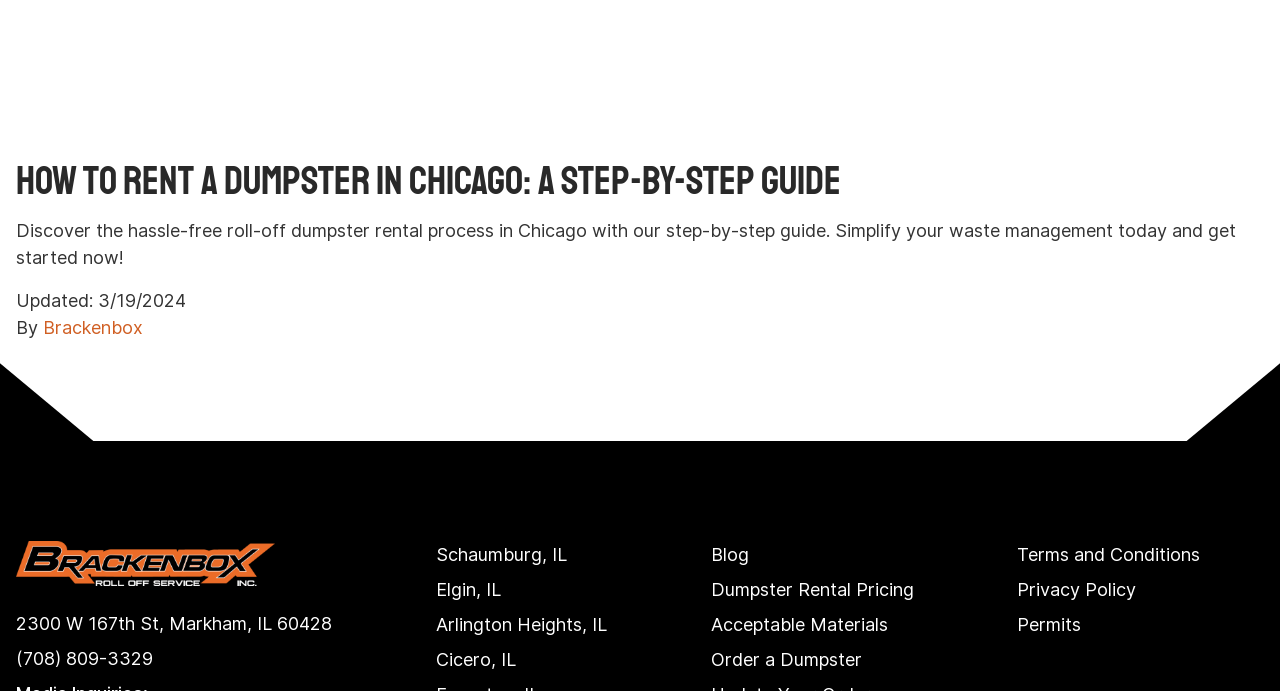Identify the bounding box coordinates of the clickable region required to complete the instruction: "Order a dumpster". The coordinates should be given as four float numbers within the range of 0 and 1, i.e., [left, top, right, bottom].

[0.555, 0.94, 0.673, 0.97]